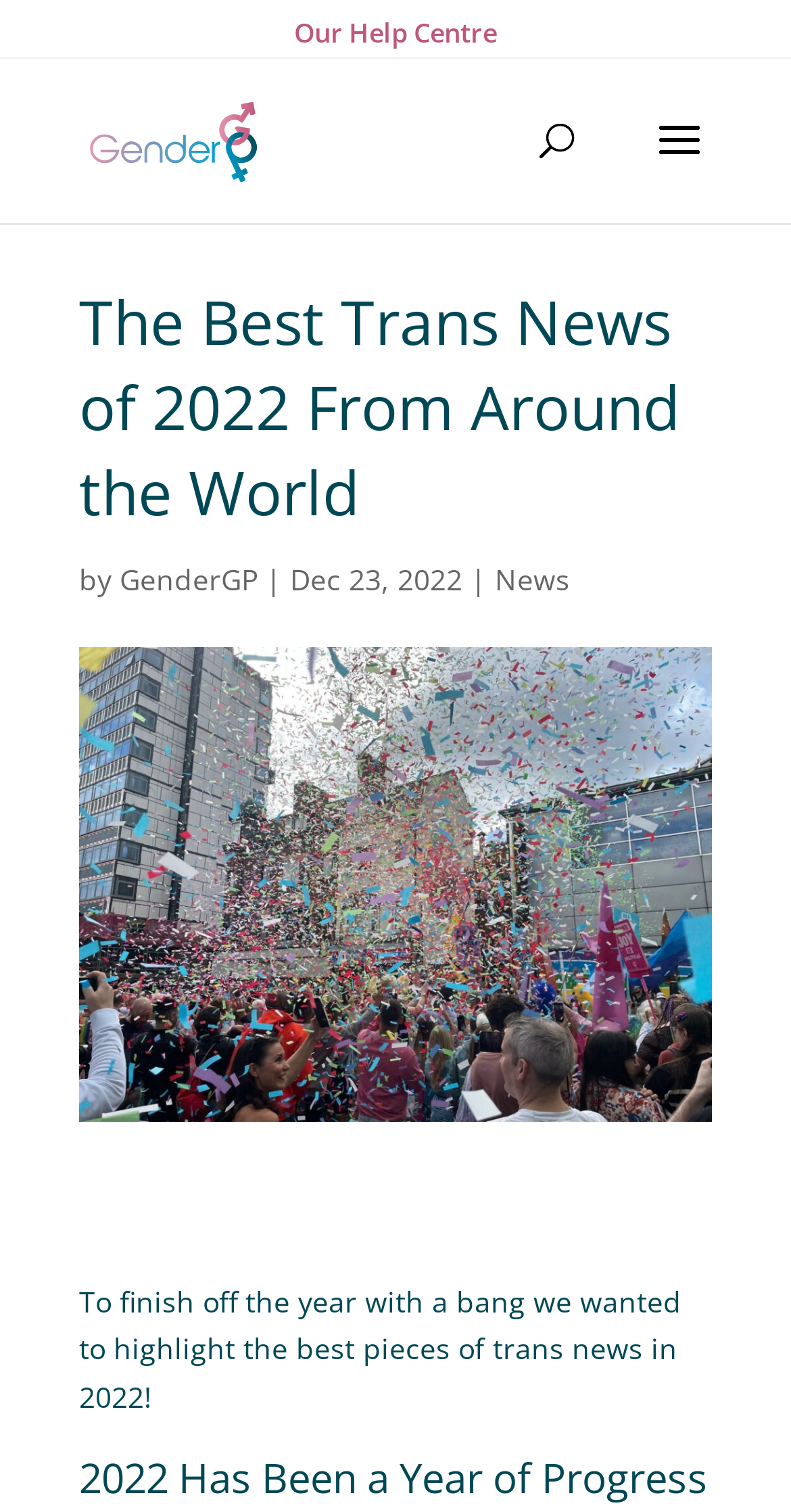Use a single word or phrase to answer this question: 
What is the topic of the article highlighted in the image?

The Best Trans News of 2022